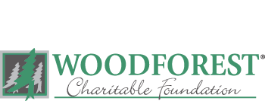Provide a thorough description of what you see in the image.

The image features the logo of the Woodforest Charitable Foundation, prominently displaying the foundation's name alongside symbolic imagery of trees. This visual representation emphasizes their commitment to community support and philanthropic efforts. The foundation focuses on various initiatives aimed at enhancing the quality of life for individuals and families through programs in food assistance, housing, health care, and family support. Their mission reflects a dedication to empowering those in need, showcasing their role as a vital resource in the communities they serve.